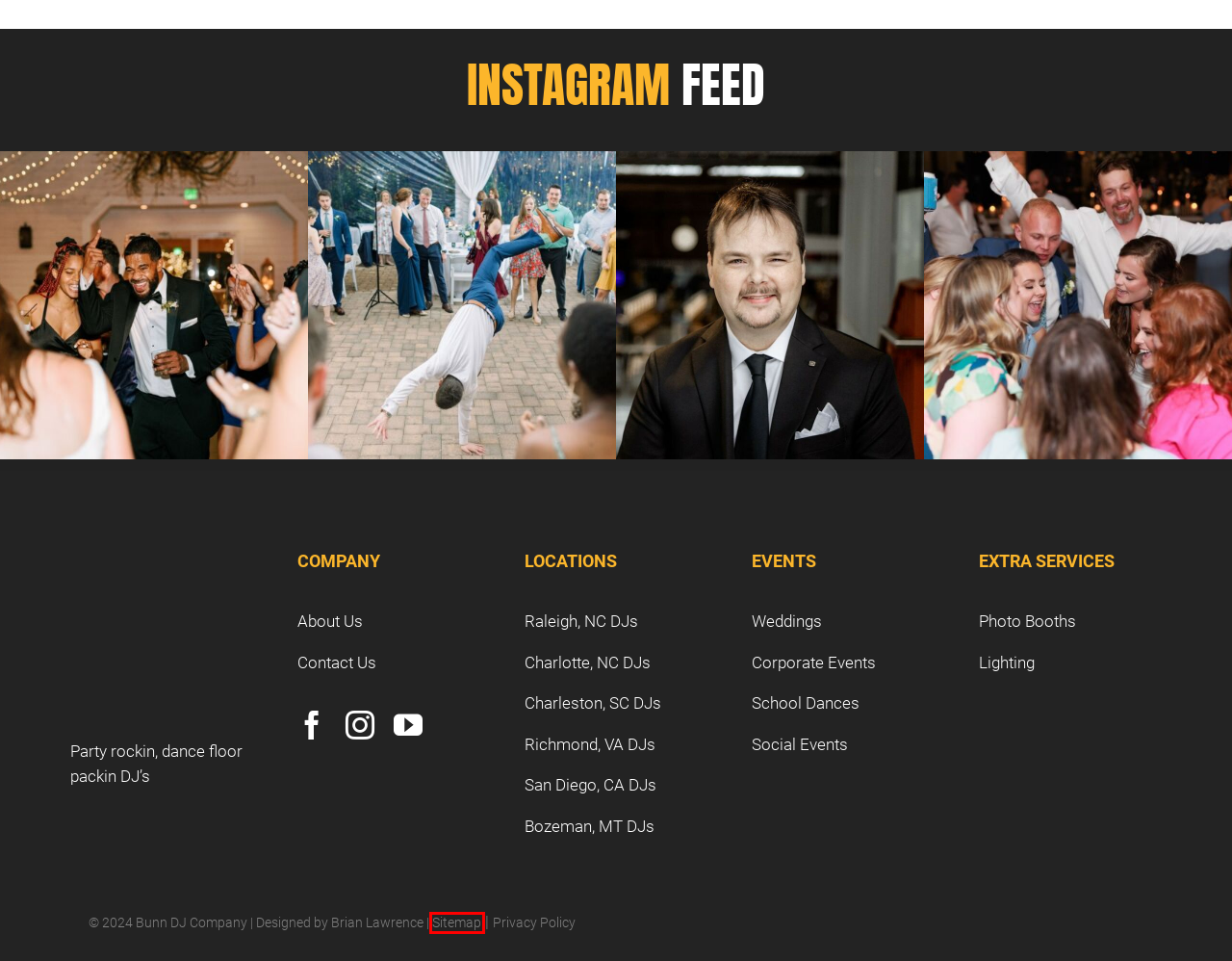You are presented with a screenshot of a webpage that includes a red bounding box around an element. Determine which webpage description best matches the page that results from clicking the element within the red bounding box. Here are the candidates:
A. Wedding DJs in Charleston, SC & Event MCs - Bunn DJ Company
B. Private Party DJs for Entertainment | Bunn DJ Company
C. The Best Prom & School Dance DJs | Bunn DJ Company
D. Sitemap | Bunn DJ Company
E. Wedding DJs in Raleigh & Event MCs - Bunn DJ Company
F. Wedding DJs in Richmond & Event MCs - Bunn DJ Company Virginia
G. Wedding DJs in San Diego, CA & Event MCs - Bunn DJ Company
H. We Care About Your Privacy | Privacy Policy | Bunn DJ Company

D